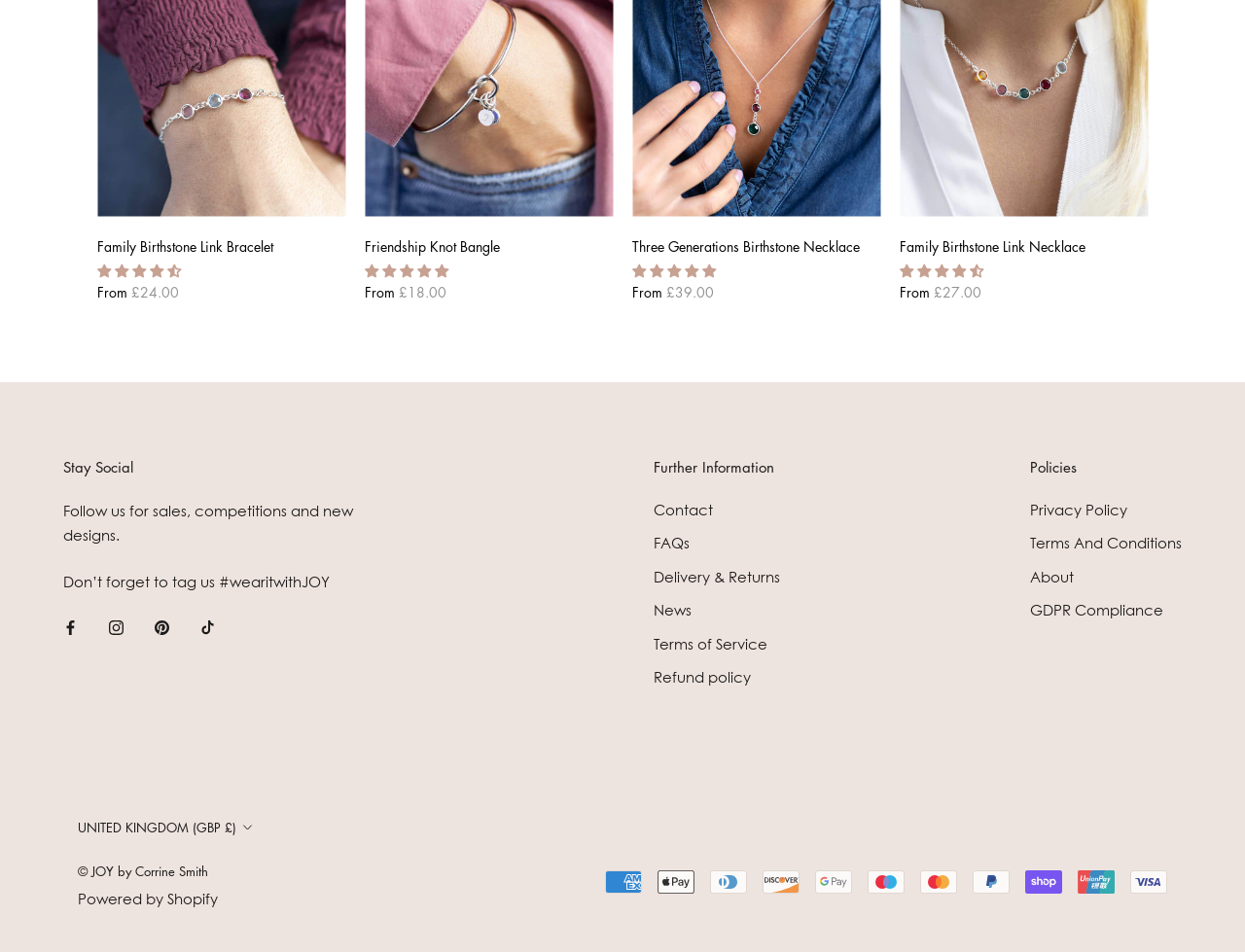Indicate the bounding box coordinates of the element that must be clicked to execute the instruction: "Rate with 4.64 stars". The coordinates should be given as four float numbers between 0 and 1, i.e., [left, top, right, bottom].

[0.078, 0.276, 0.148, 0.294]